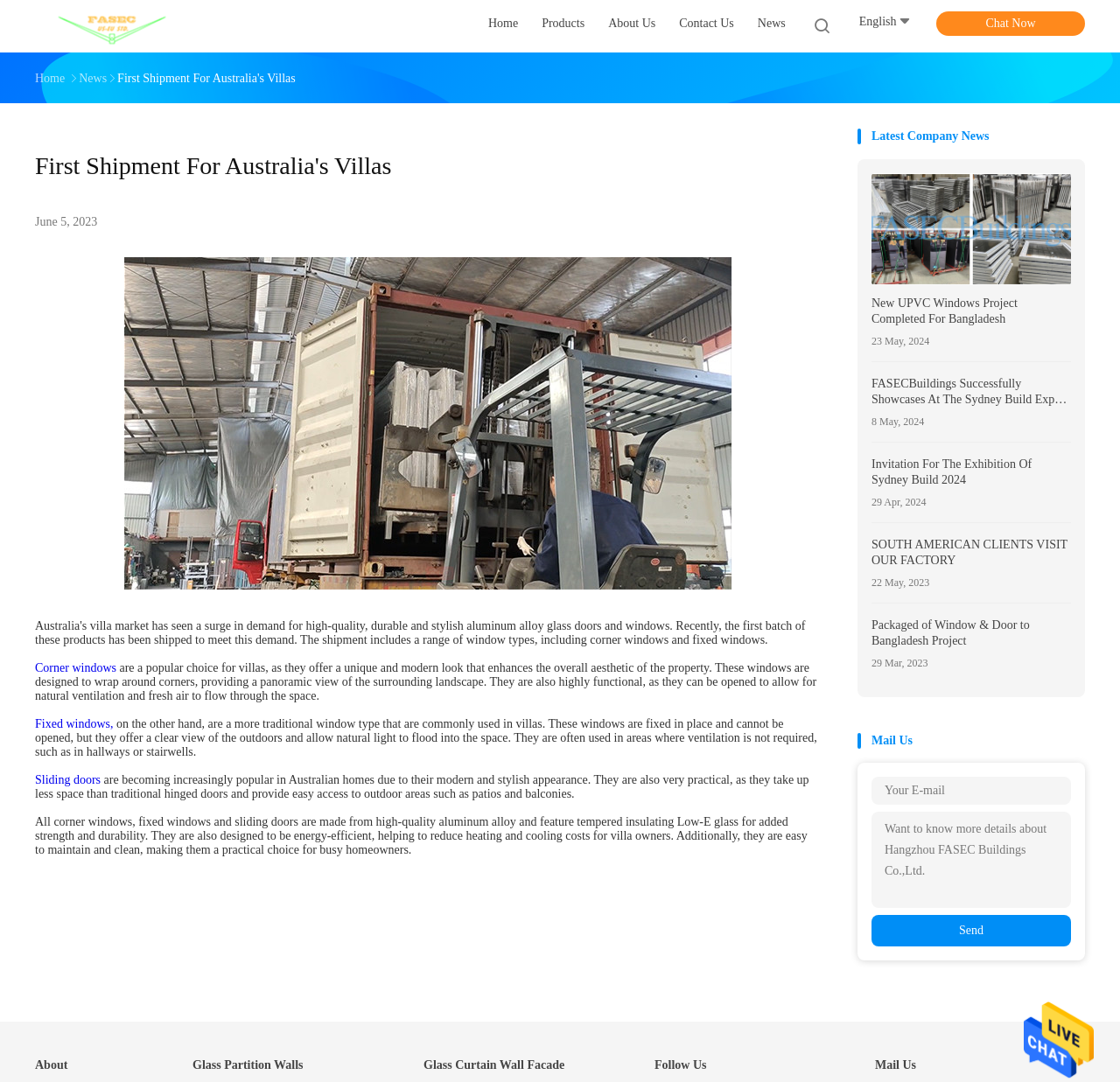Bounding box coordinates are to be given in the format (top-left x, top-left y, bottom-right x, bottom-right y). All values must be floating point numbers between 0 and 1. Provide the bounding box coordinate for the UI element described as: Products

[0.484, 0.014, 0.522, 0.035]